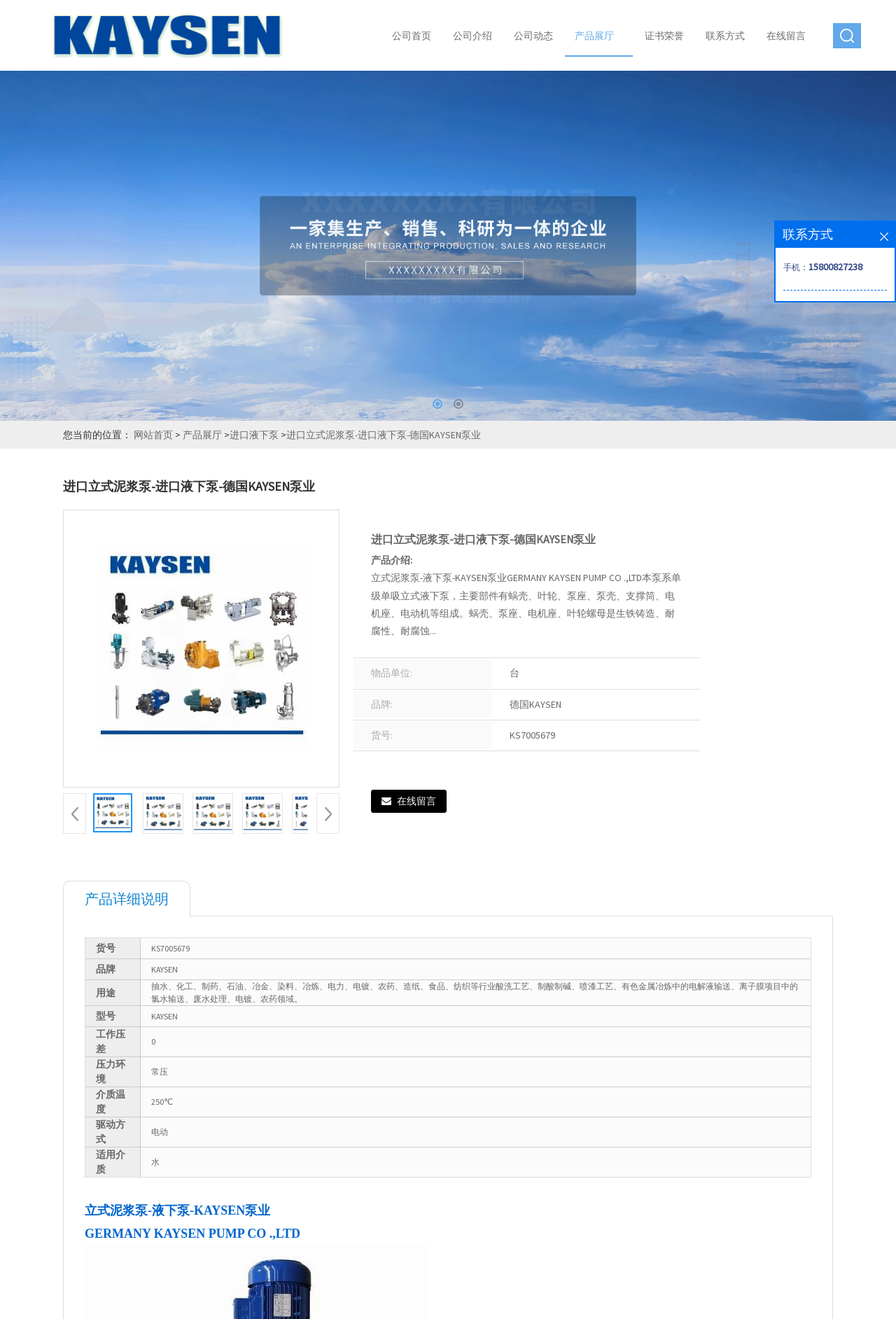Please identify the bounding box coordinates of the region to click in order to complete the given instruction: "Check the product specifications". The coordinates should be four float numbers between 0 and 1, i.e., [left, top, right, bottom].

[0.095, 0.711, 0.905, 0.893]